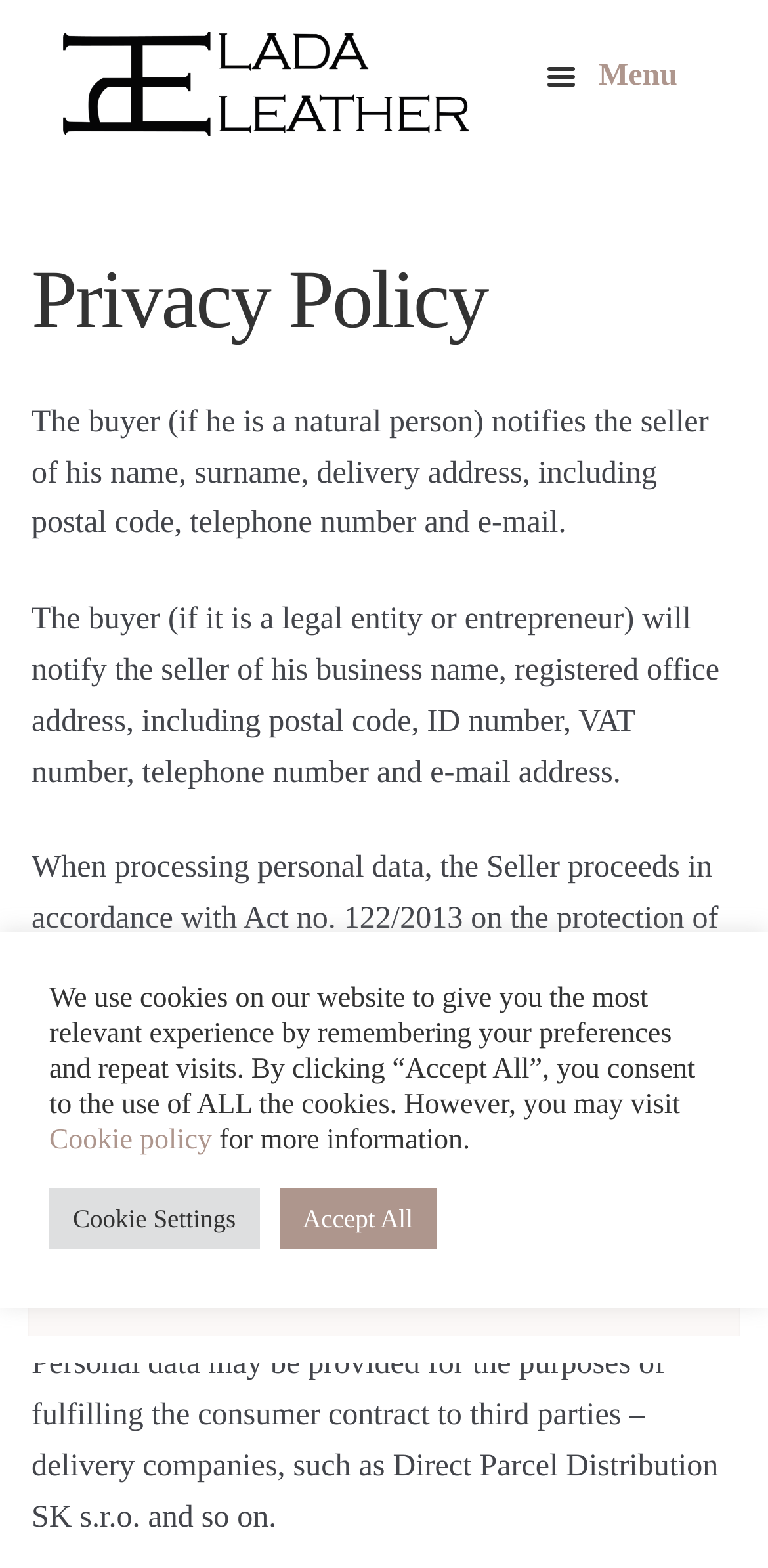Determine the bounding box for the UI element that matches this description: "alt="English"".

[0.092, 0.373, 0.918, 0.422]